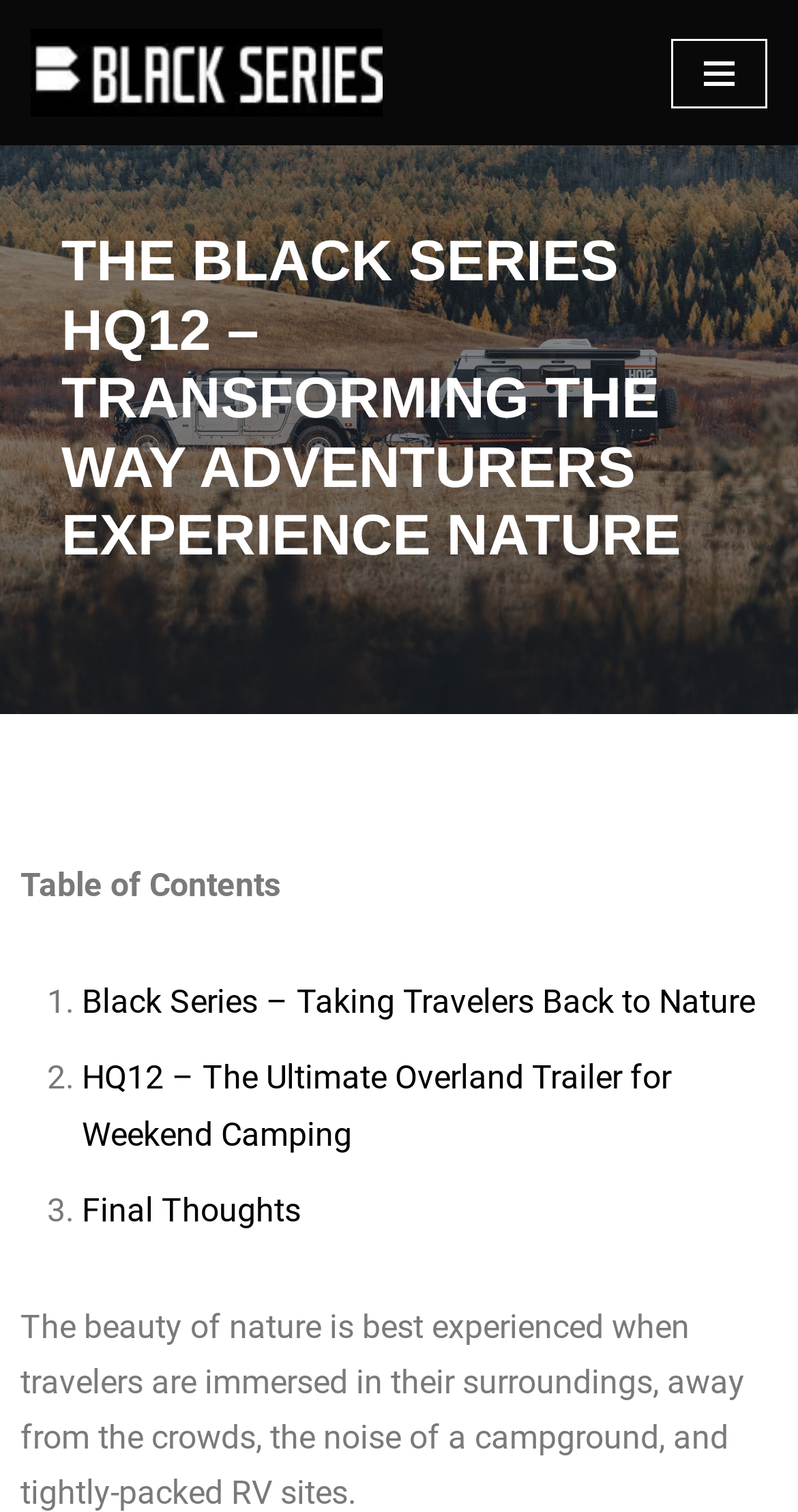Use a single word or phrase to answer this question: 
What type of trailers does Black Series manufacture?

Off-Road Travel Trailers